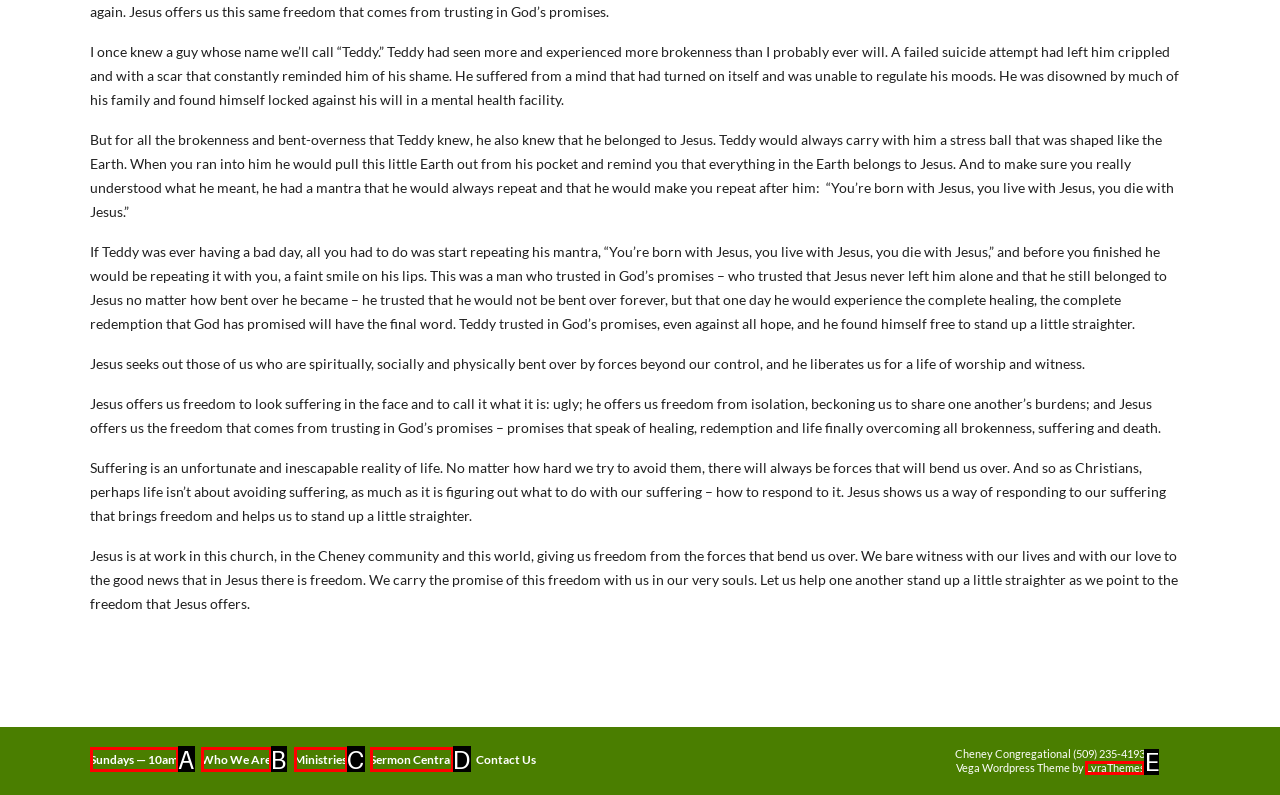Which option is described as follows: Who We Are
Answer with the letter of the matching option directly.

B